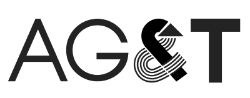Give a detailed account of the visual elements in the image.

The image features the logo of AG&T, a real estate development and consulting company founded in 1998, with its headquarters in Miami, Florida. The design incorporates a modern, minimalist aesthetic, prominently displaying the letters "AG&T" in bold, striking typography. The logo symbolizes the company's commitment to innovative real estate solutions and reflects its professional branding. Positioned below the logo, a dynamic graphic element adds a contemporary flair, enhancing the overall visual appeal and representing the company’s focus on growth and progress within the real estate market.